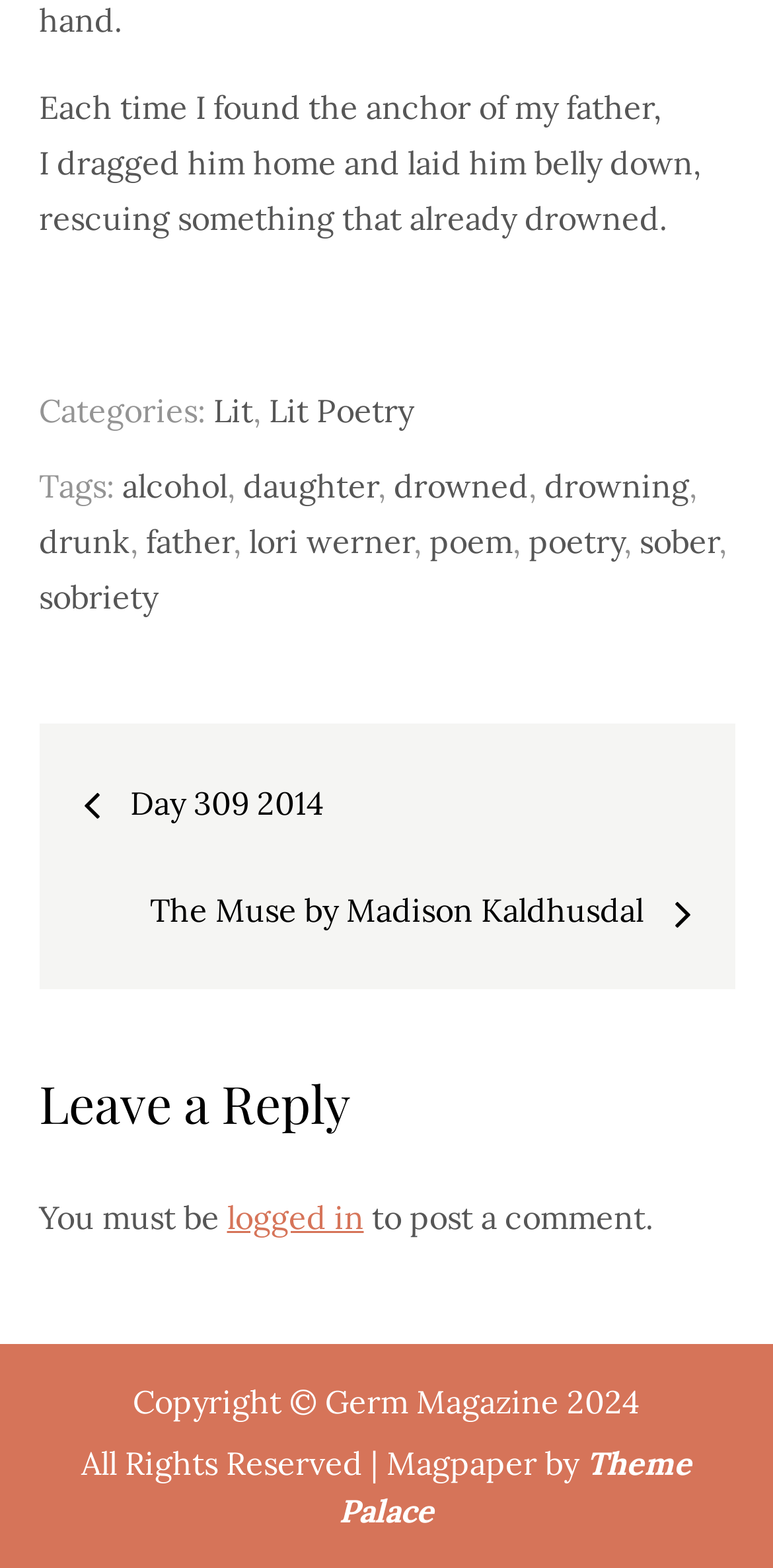What is required to post a comment?
Refer to the image and answer the question using a single word or phrase.

Logged in